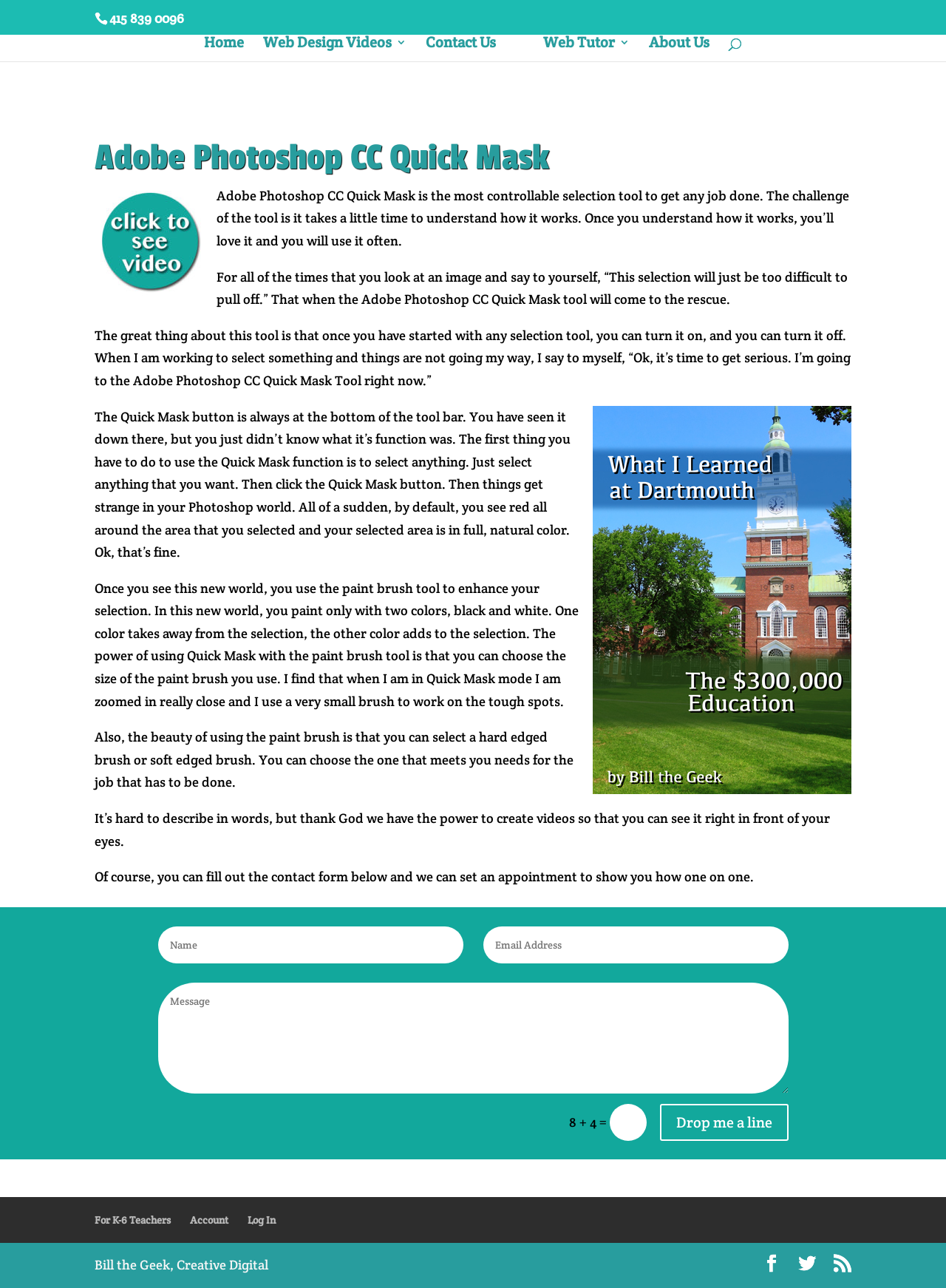How many text boxes are there in the contact form? Based on the image, give a response in one word or a short phrase.

3